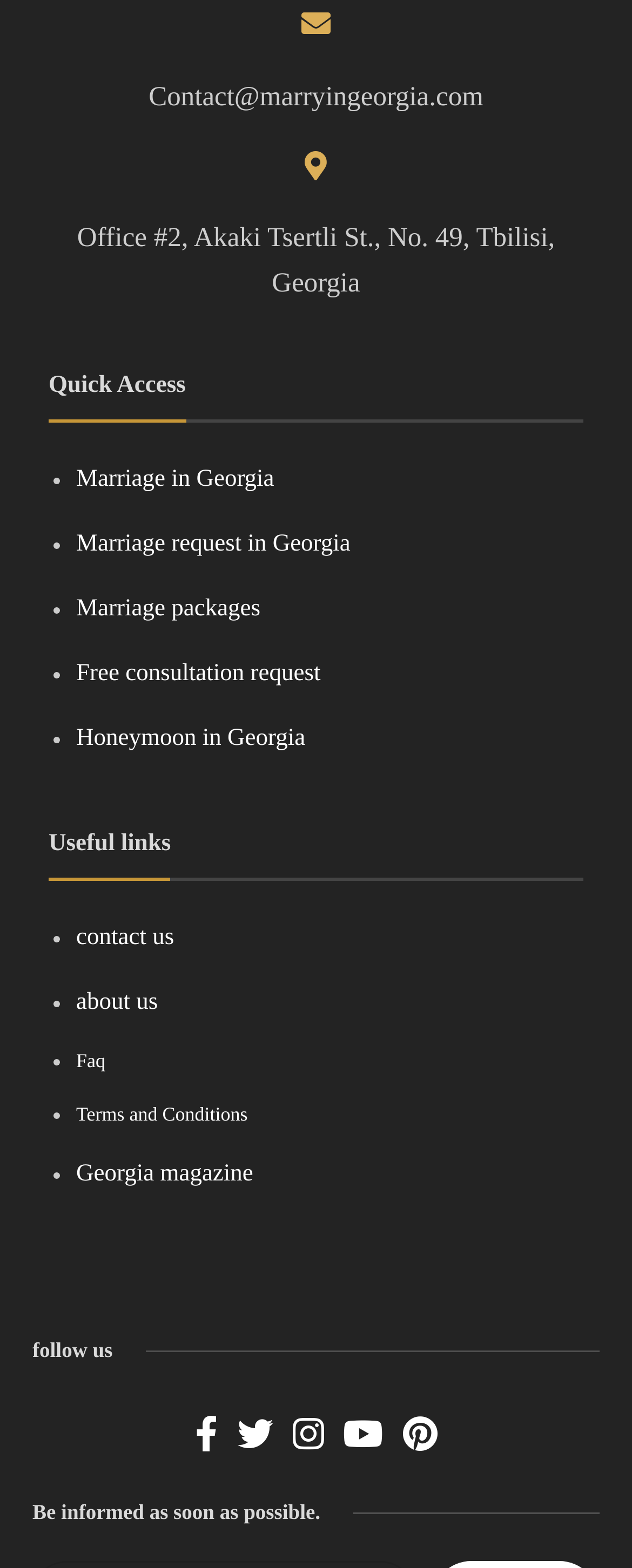What is the last section of the webpage about?
Please answer the question with as much detail and depth as you can.

The last section of the webpage contains a text that says 'Be informed as soon as possible.' and it is likely a call-to-action to subscribe to a newsletter or updates from the website.